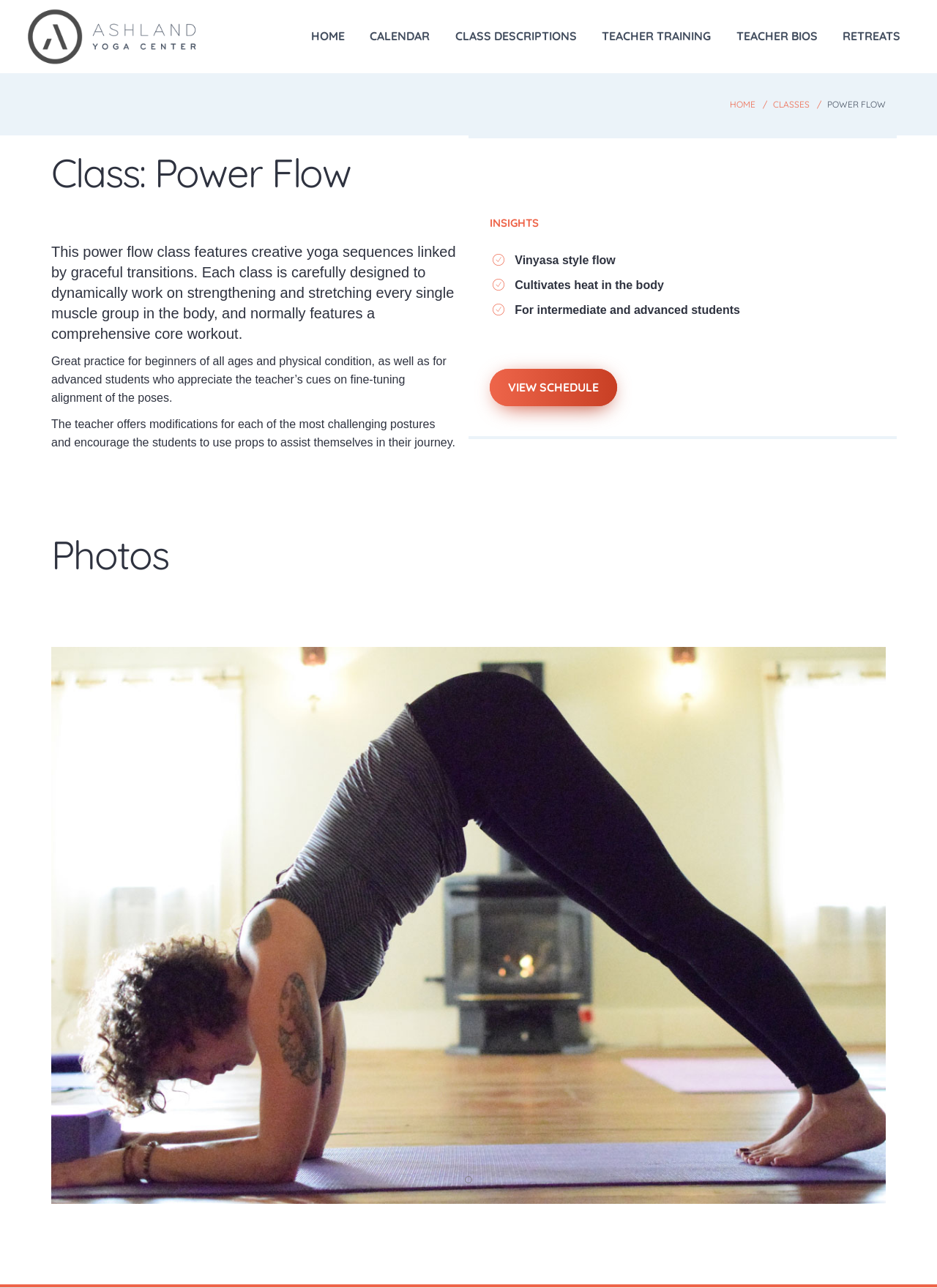Predict the bounding box coordinates of the UI element that matches this description: "title="Ashland Yoga Center"". The coordinates should be in the format [left, top, right, bottom] with each value between 0 and 1.

[0.027, 0.006, 0.21, 0.051]